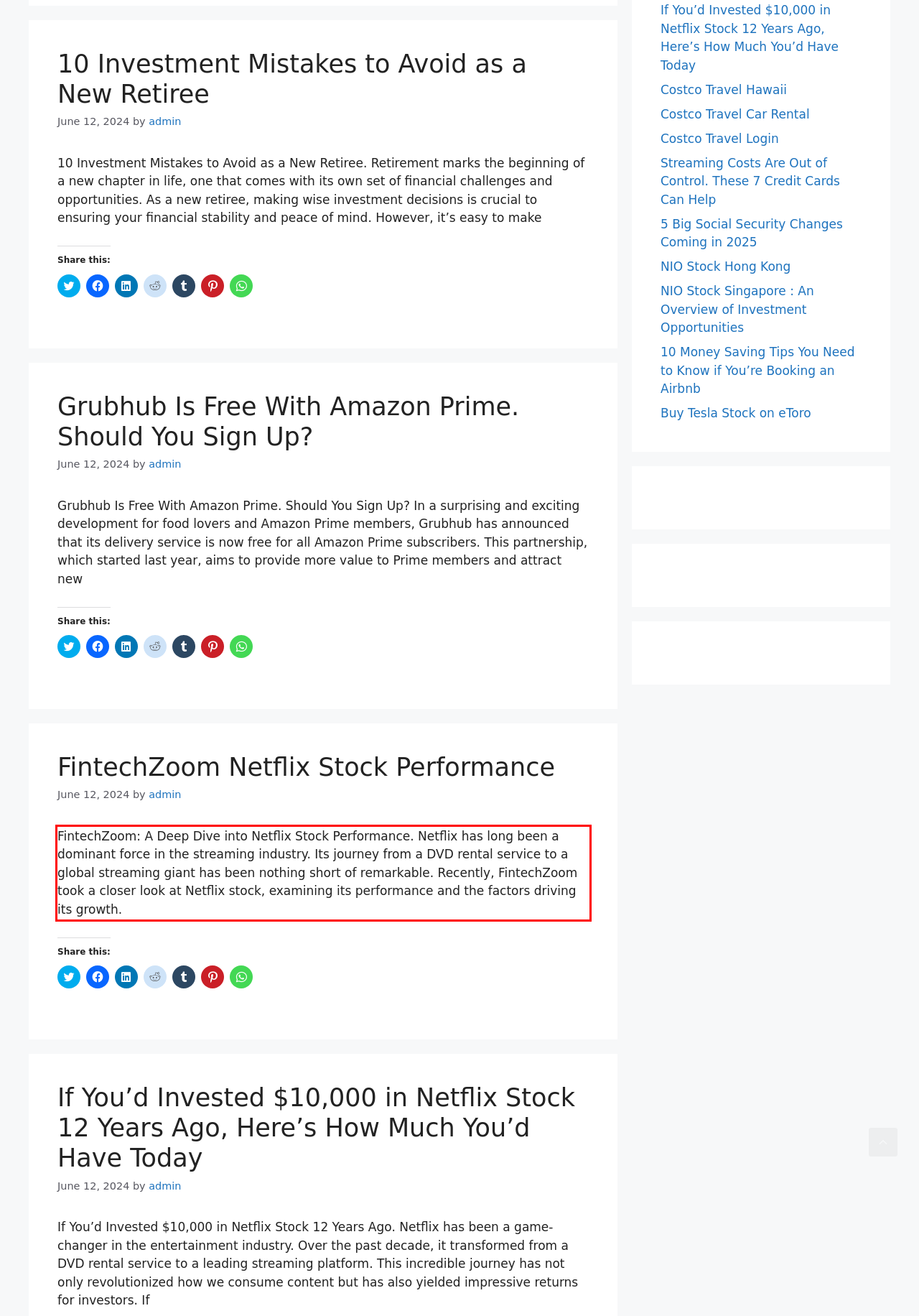Given a webpage screenshot, locate the red bounding box and extract the text content found inside it.

FintechZoom: A Deep Dive into Netflix Stock Performance. Netflix has long been a dominant force in the streaming industry. Its journey from a DVD rental service to a global streaming giant has been nothing short of remarkable. Recently, FintechZoom took a closer look at Netflix stock, examining its performance and the factors driving its growth.